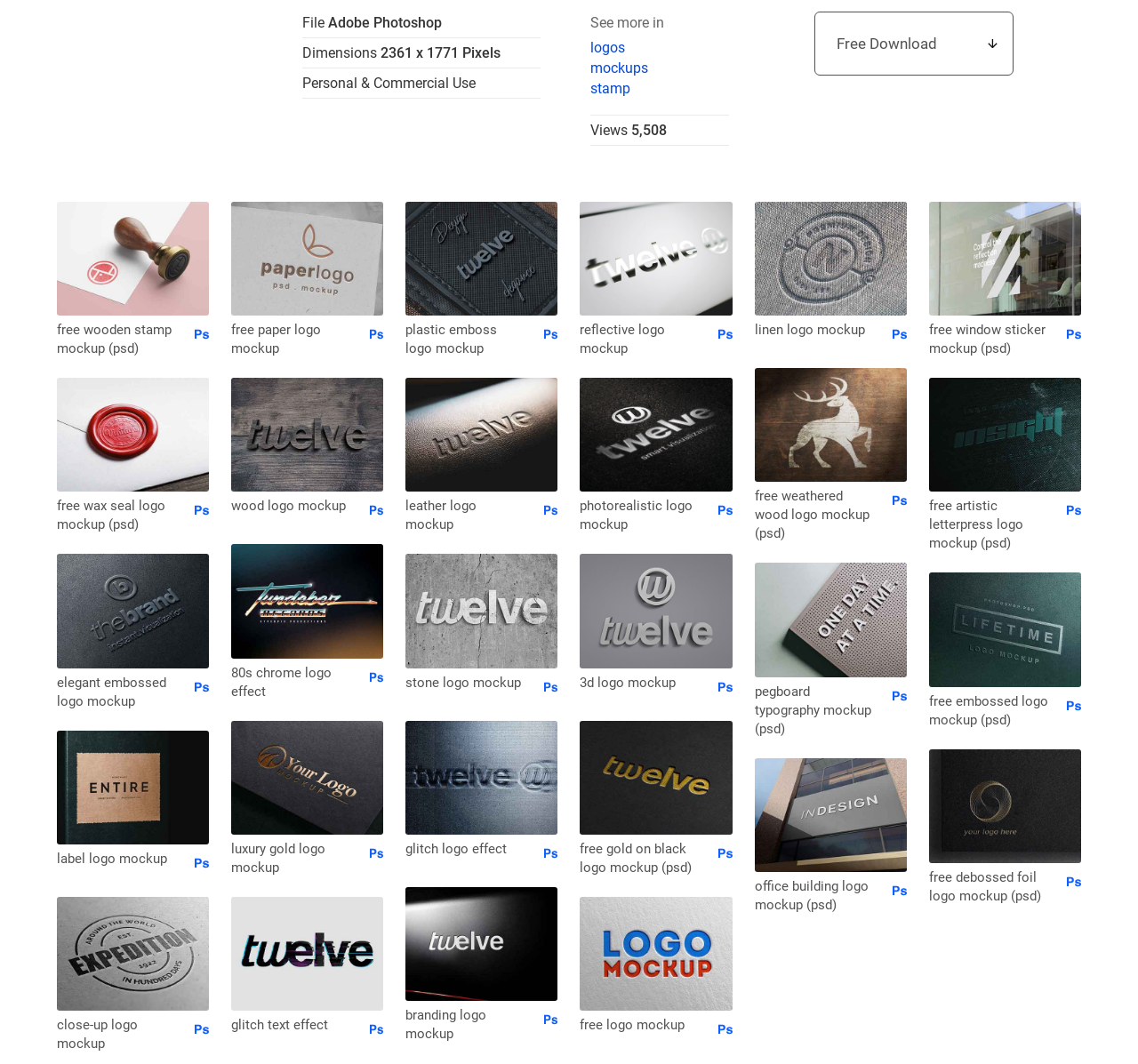Specify the bounding box coordinates of the element's region that should be clicked to achieve the following instruction: "Click on the Free Download button". The bounding box coordinates consist of four float numbers between 0 and 1, in the format [left, top, right, bottom].

[0.716, 0.011, 0.891, 0.071]